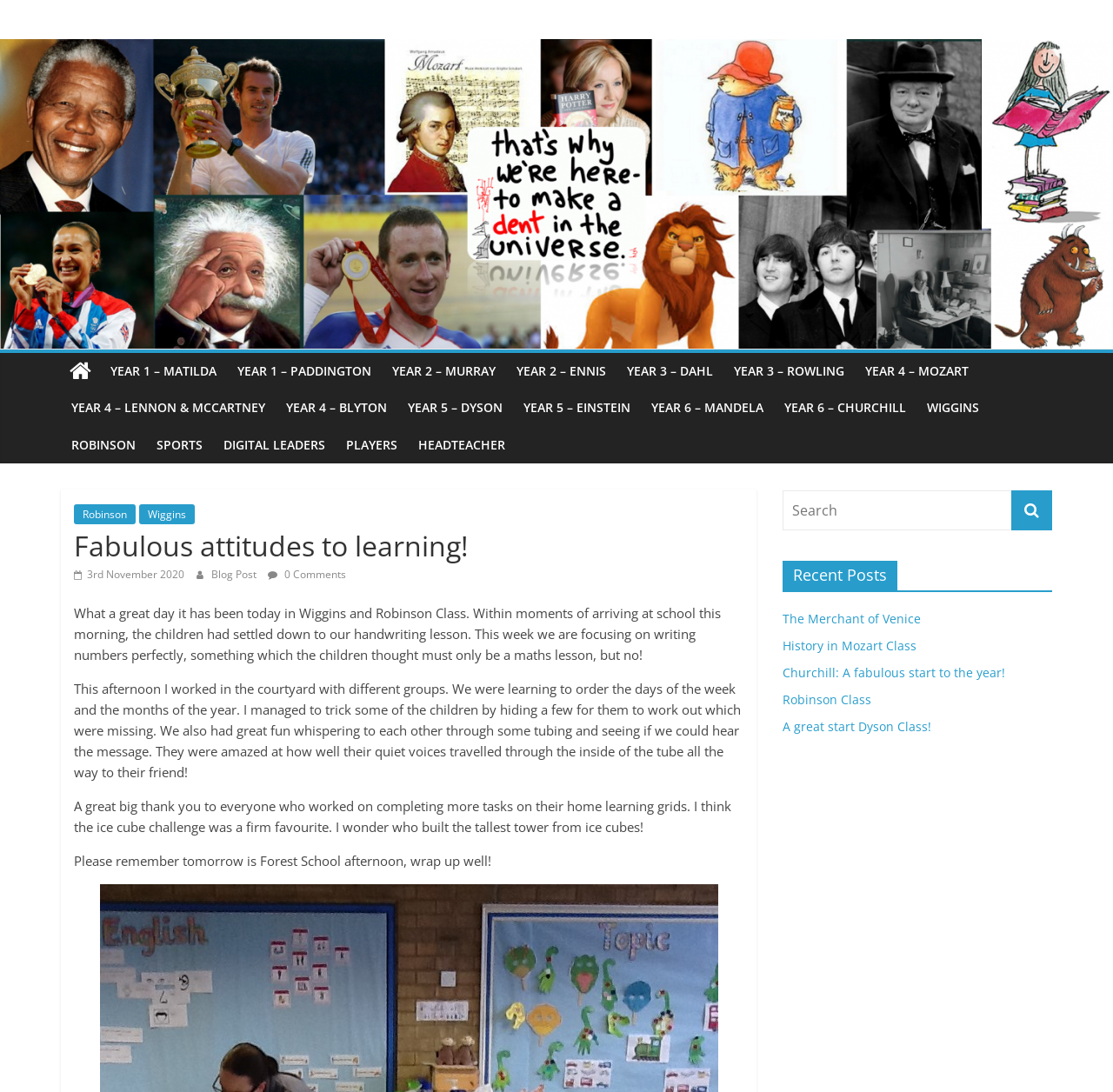Locate the bounding box coordinates of the element I should click to achieve the following instruction: "Go to WIGGINS class page".

[0.823, 0.357, 0.889, 0.391]